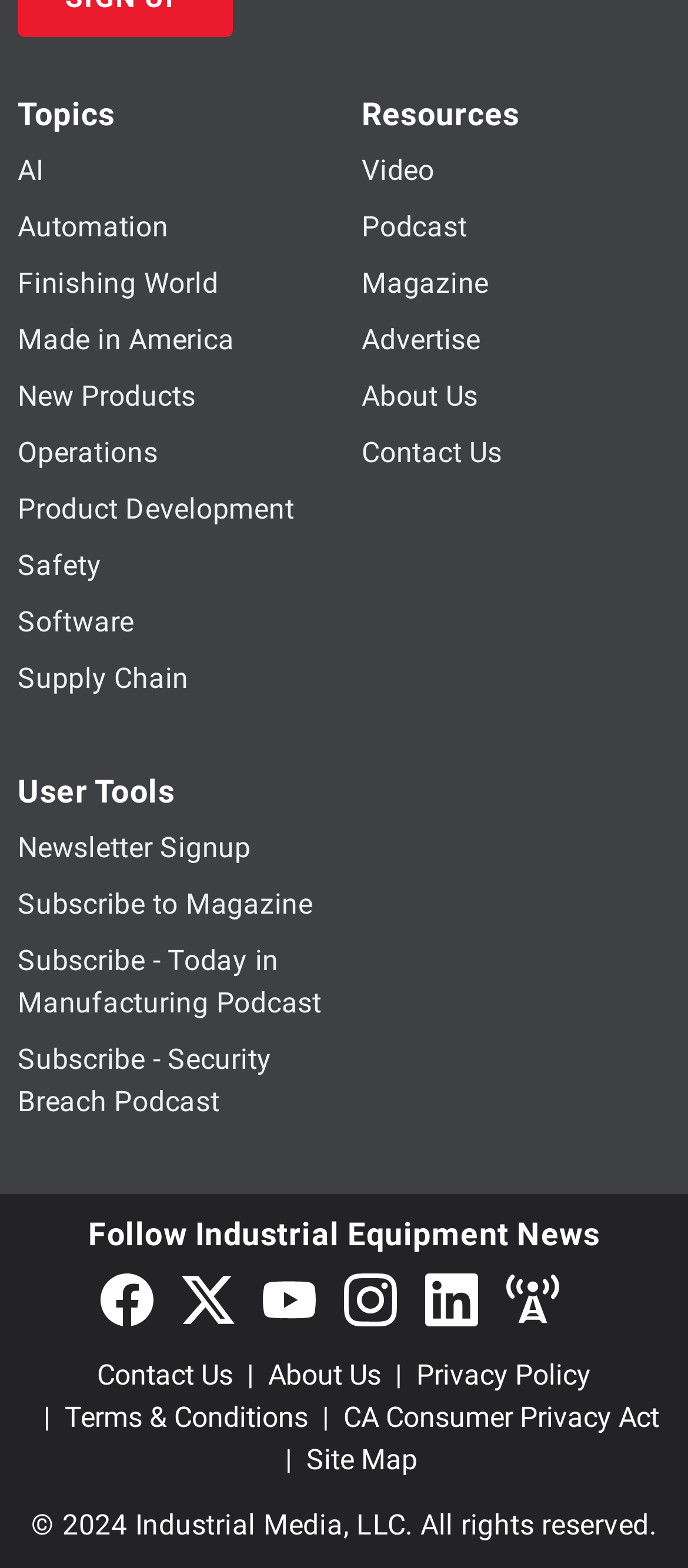Please identify the bounding box coordinates of the clickable area that will allow you to execute the instruction: "Click on AI topic".

[0.026, 0.098, 0.063, 0.119]